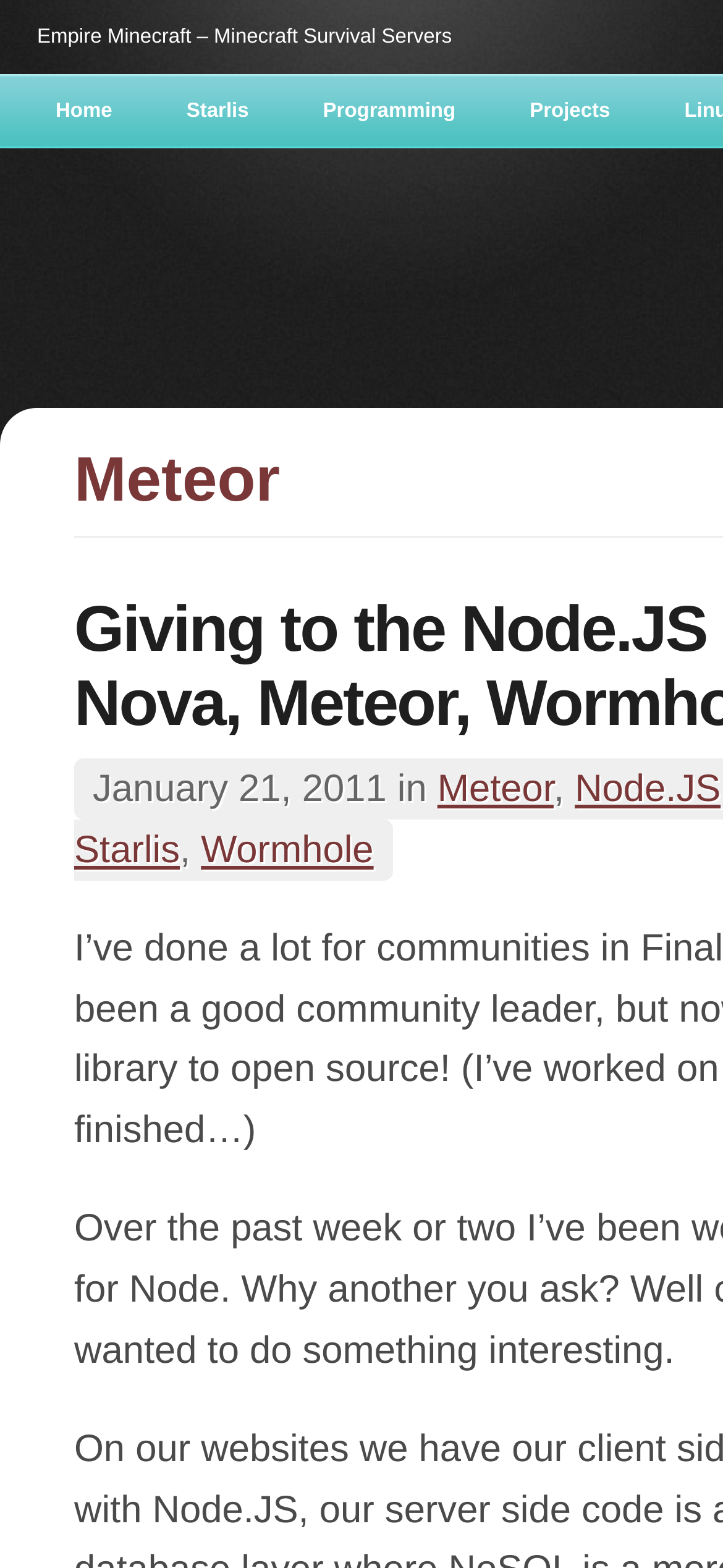What are the related projects mentioned?
Analyze the image and deliver a detailed answer to the question.

The links 'Meteor', 'Node.JS', 'Starlis', and 'Wormhole' are present on the webpage, which suggests that these are related projects or topics mentioned on the webpage.